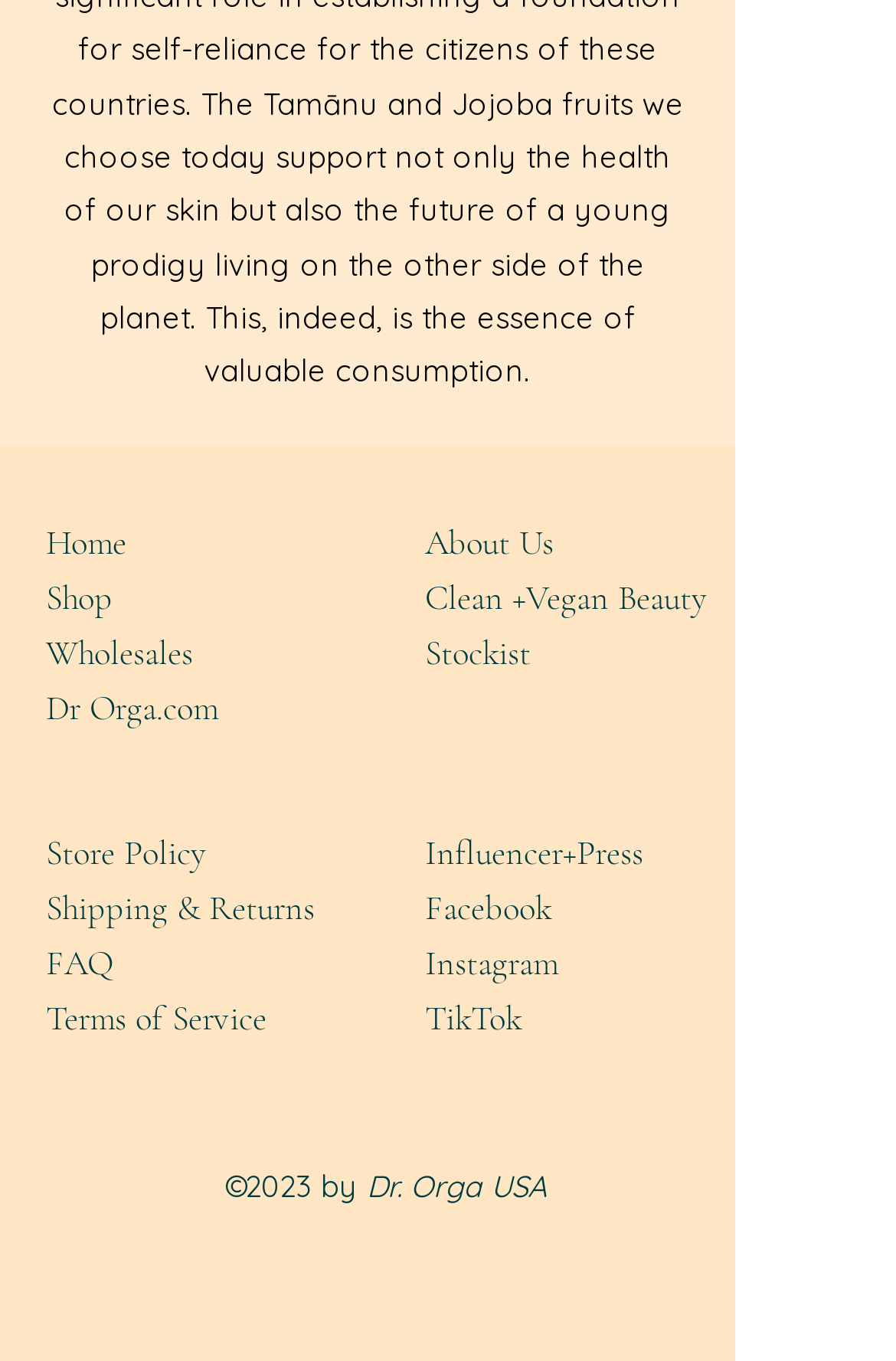Please identify the bounding box coordinates of the element's region that I should click in order to complete the following instruction: "check store policy". The bounding box coordinates consist of four float numbers between 0 and 1, i.e., [left, top, right, bottom].

[0.051, 0.609, 0.231, 0.641]